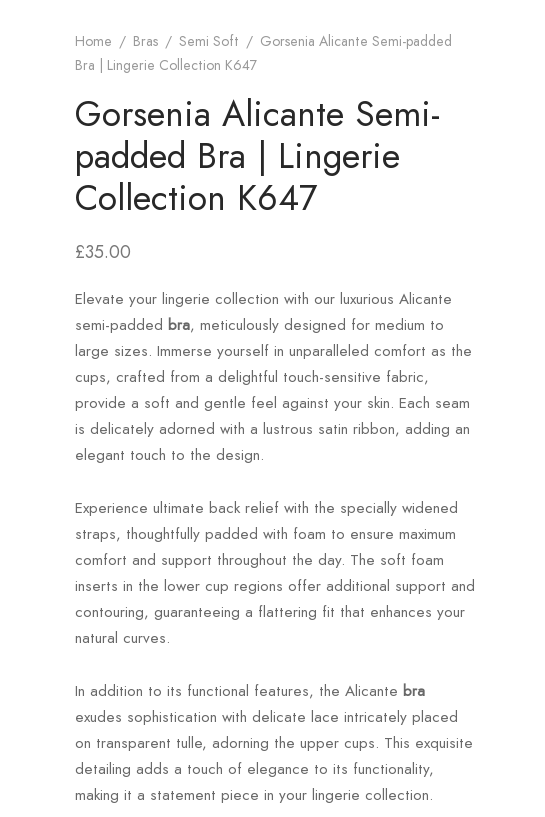What is the purpose of the soft foam inserts in the lower cup regions?
Please answer the question with a single word or phrase, referencing the image.

To ensure a flattering fit